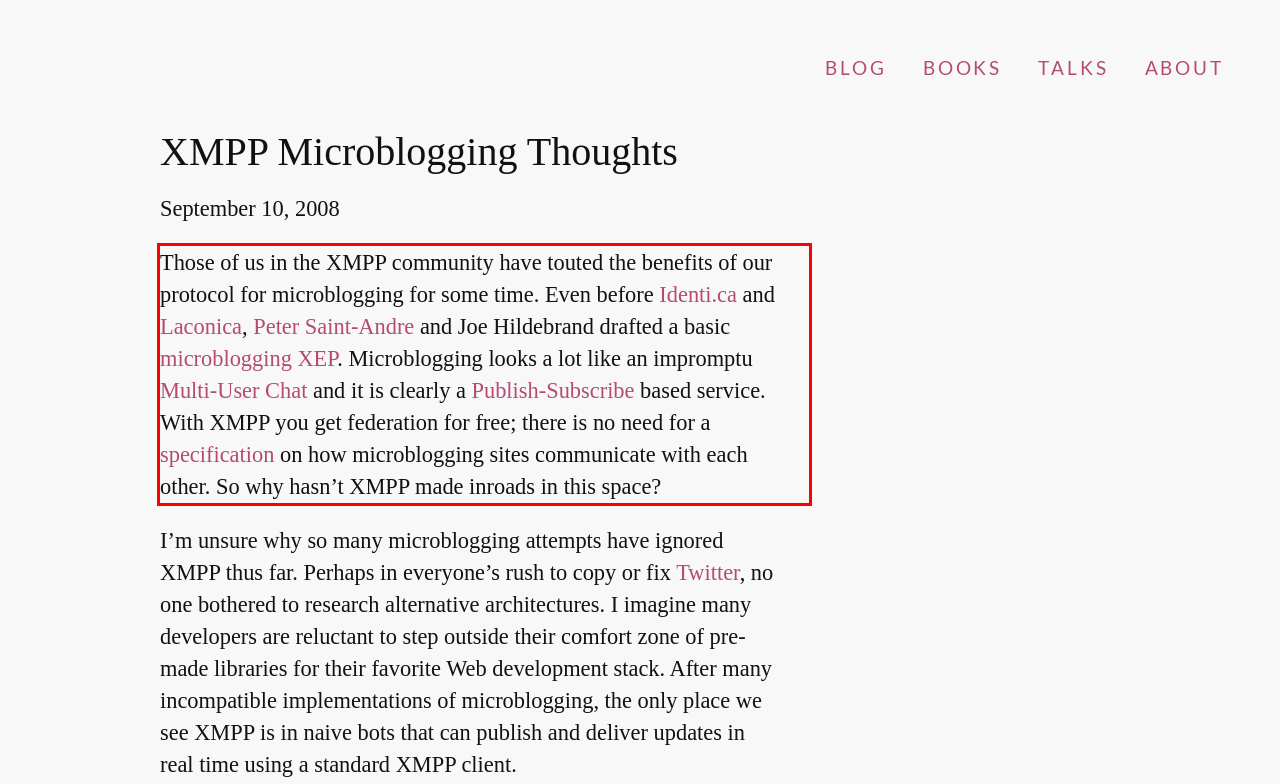You have a screenshot of a webpage with a red bounding box. Use OCR to generate the text contained within this red rectangle.

Those of us in the XMPP community have touted the benefits of our protocol for microblogging for some time. Even before Identi.ca and Laconica, Peter Saint-Andre and Joe Hildebrand drafted a basic microblogging XEP. Microblogging looks a lot like an impromptu Multi-User Chat and it is clearly a Publish-Subscribe based service. With XMPP you get federation for free; there is no need for a specification on how microblogging sites communicate with each other. So why hasn’t XMPP made inroads in this space?